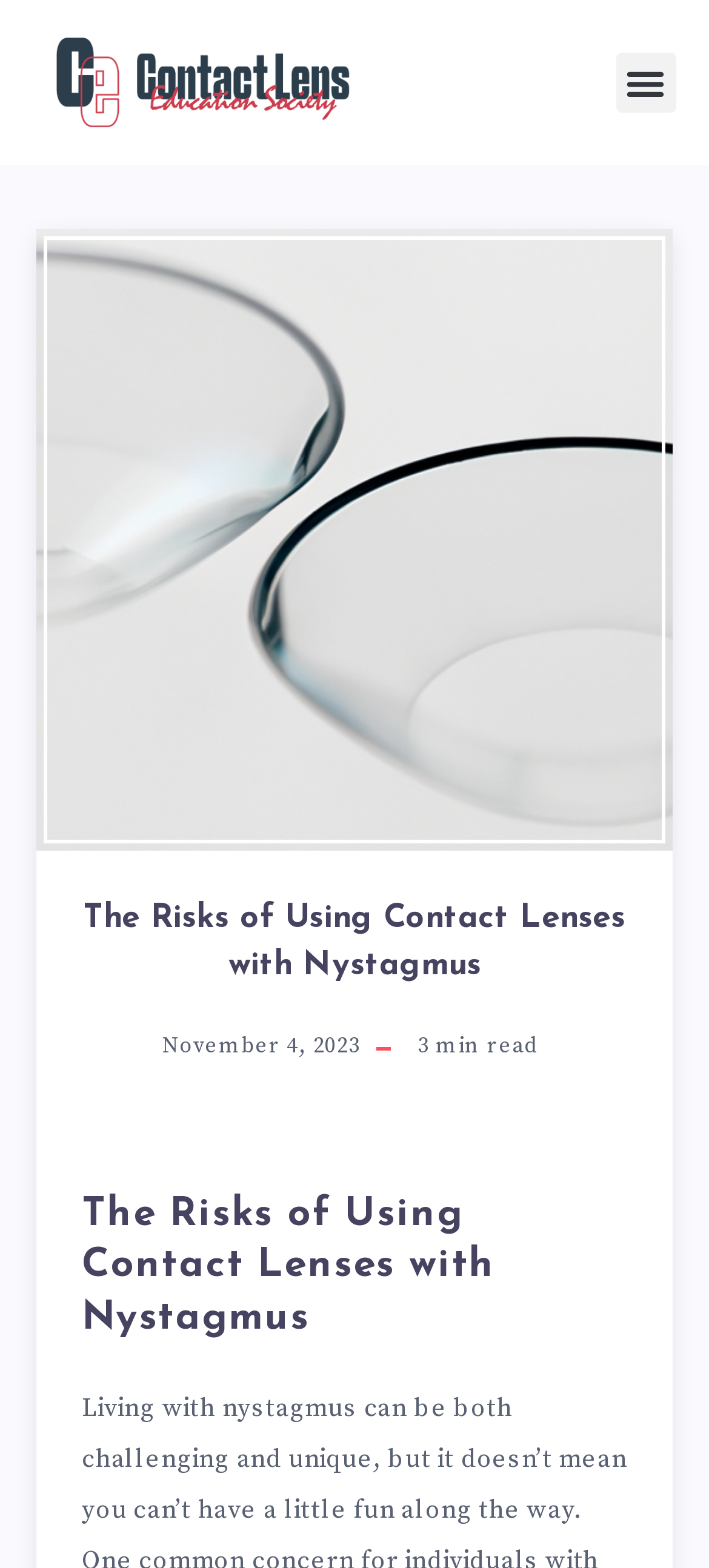What is the estimated reading time of the article?
Using the visual information, answer the question in a single word or phrase.

min read